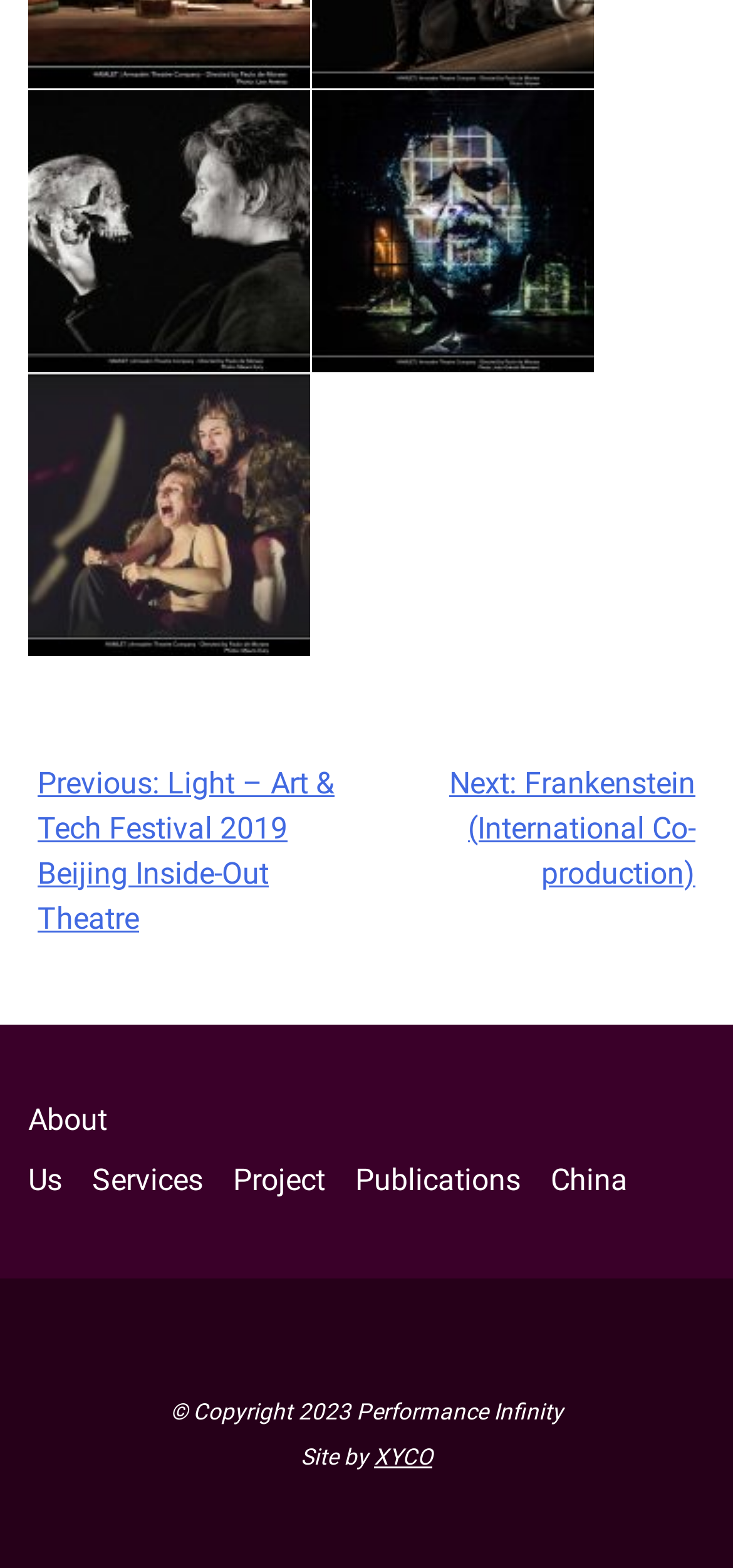Identify the bounding box coordinates for the element you need to click to achieve the following task: "go to about us page". The coordinates must be four float values ranging from 0 to 1, formatted as [left, top, right, bottom].

[0.038, 0.702, 0.146, 0.763]